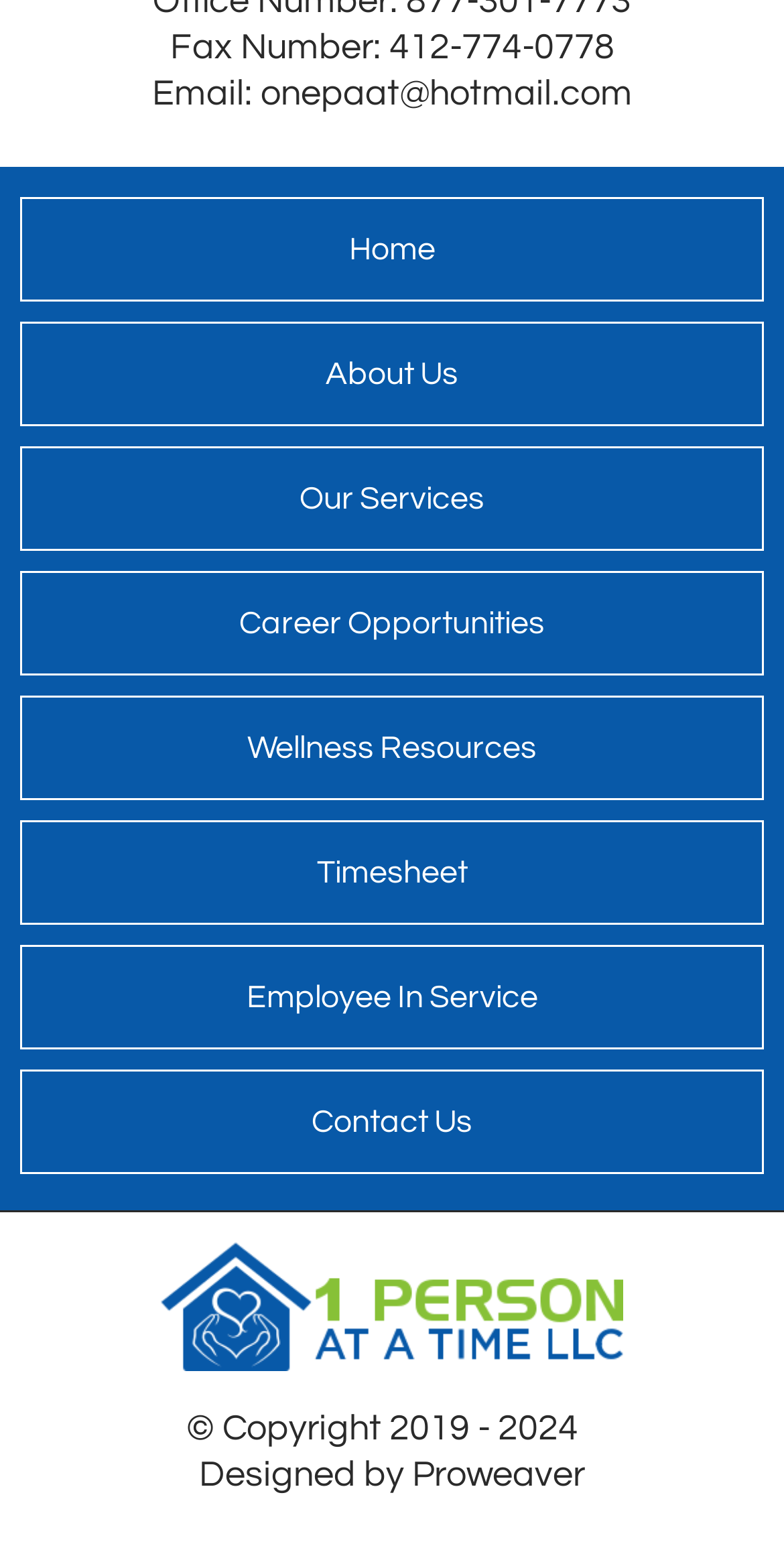Please identify the bounding box coordinates of the clickable area that will allow you to execute the instruction: "click the Home link".

[0.026, 0.128, 0.974, 0.195]